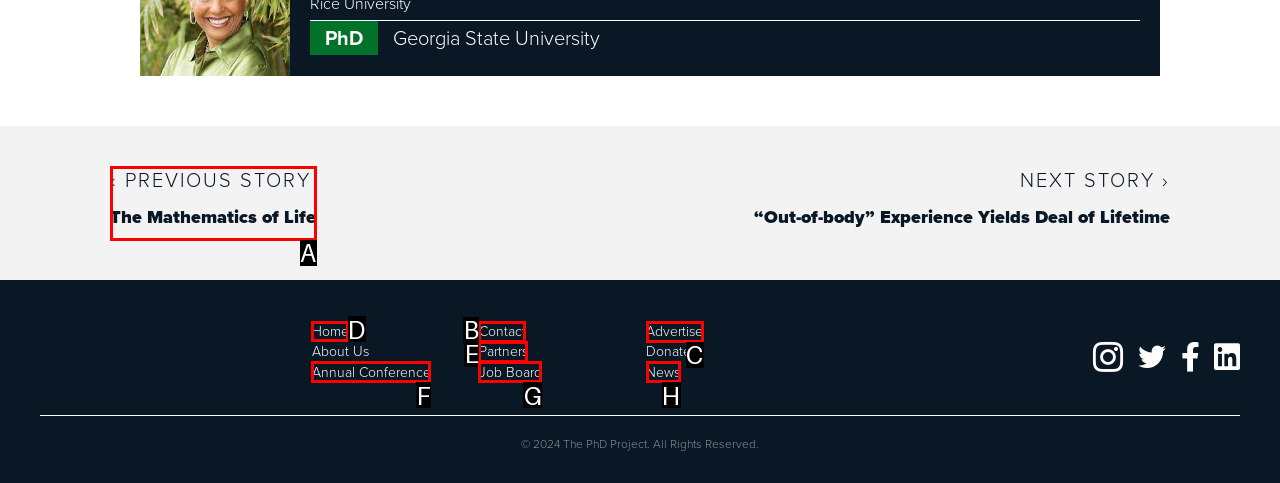Identify the letter of the UI element I need to click to carry out the following instruction: visit home page

D